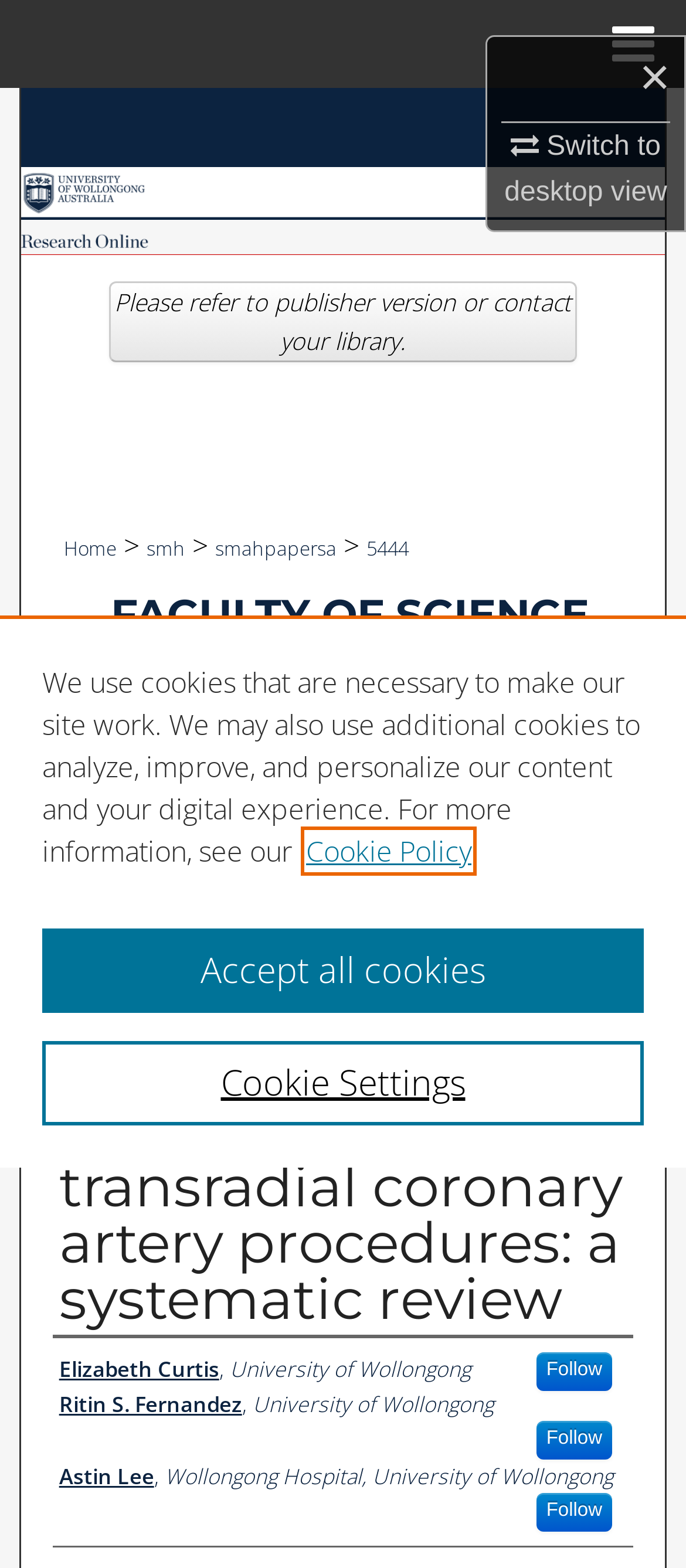Offer a comprehensive description of the webpage’s content and structure.

This webpage appears to be a research paper or academic article page. At the top, there is a title "The effect of vasodilatory medications on radial artery spasm in patients undergoing transradial coronary artery procedures: a systematic review" by Elizabeth Curtis, Ritin S. Fernandez, and others. 

On the top right, there are several links, including "×", "Switch to desktop view", and "≡ Menu". Below these links, there is a hidden menu with links to "Home", "Search", "Browse Communities", "My Account", "About", and "DC Network Digital Commons Network™". 

On the top left, there are two links with accompanying images: "University of Wollongong" and "Research Online". 

Below these links, there is a navigation breadcrumb with links to "Home", "smh", "smahpapersa", and "5444". 

The main content of the page is divided into sections. The first section has a heading "FACULTY OF SCIENCE, MEDICINE AND HEALTH - PAPERS: PART A" with a link to the same title. 

The next section has a heading with the title of the research paper, followed by an "Authors" section with links to the authors' names, including Elizabeth Curtis, Ritin S. Fernandez, and Astin Lee, along with "Follow" links next to each author. 

Below the authors' section, there is a static text "Please refer to publisher version or contact your library." 

At the bottom of the page, there is a cookie banner with a privacy alert dialog that can be opened. The dialog has a description of the website's cookie policy and buttons to "Cookie Settings" and "Accept all cookies".